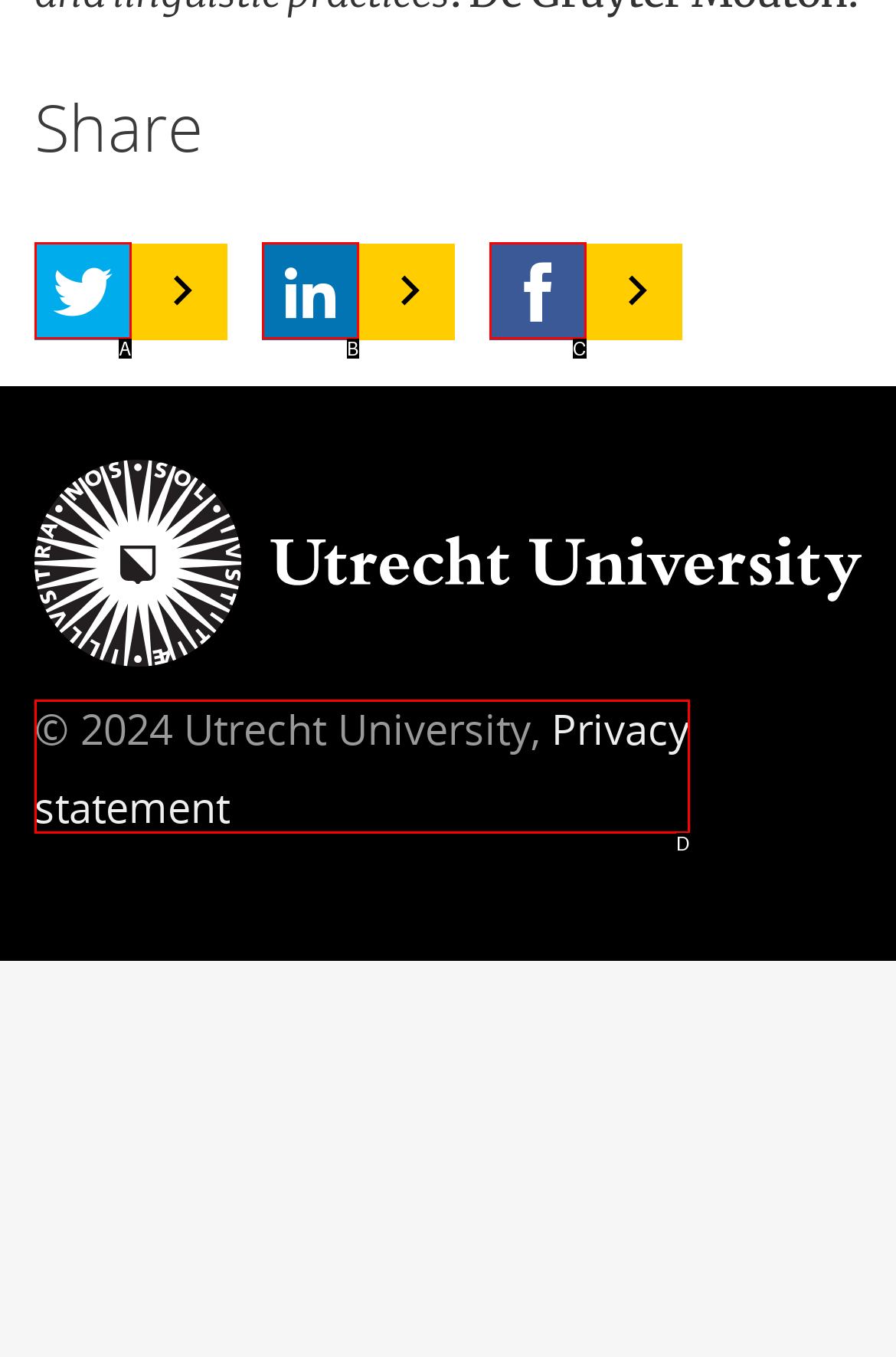Determine the option that best fits the description: Odia Kagan
Reply with the letter of the correct option directly.

None